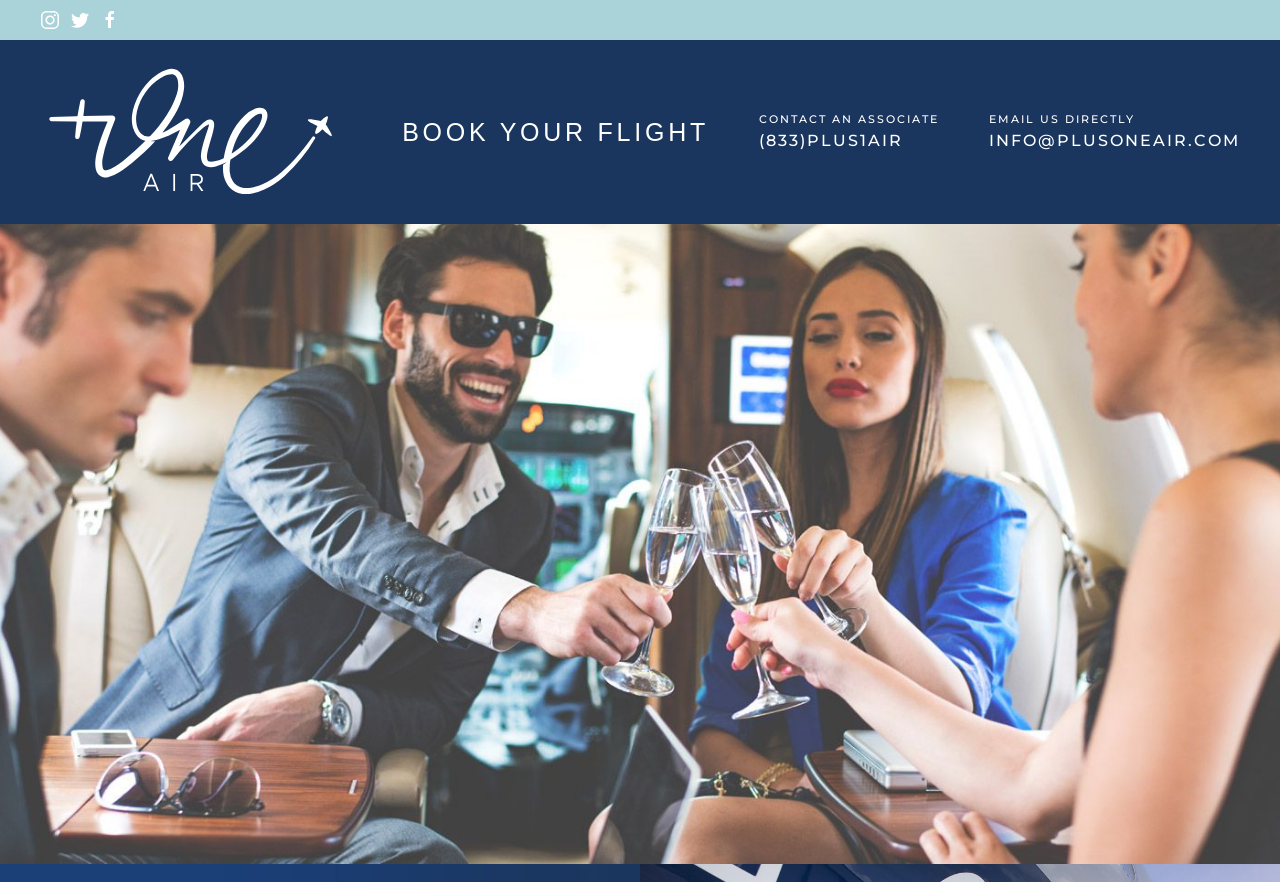What type of service does this website offer?
Provide a one-word or short-phrase answer based on the image.

Air Charters